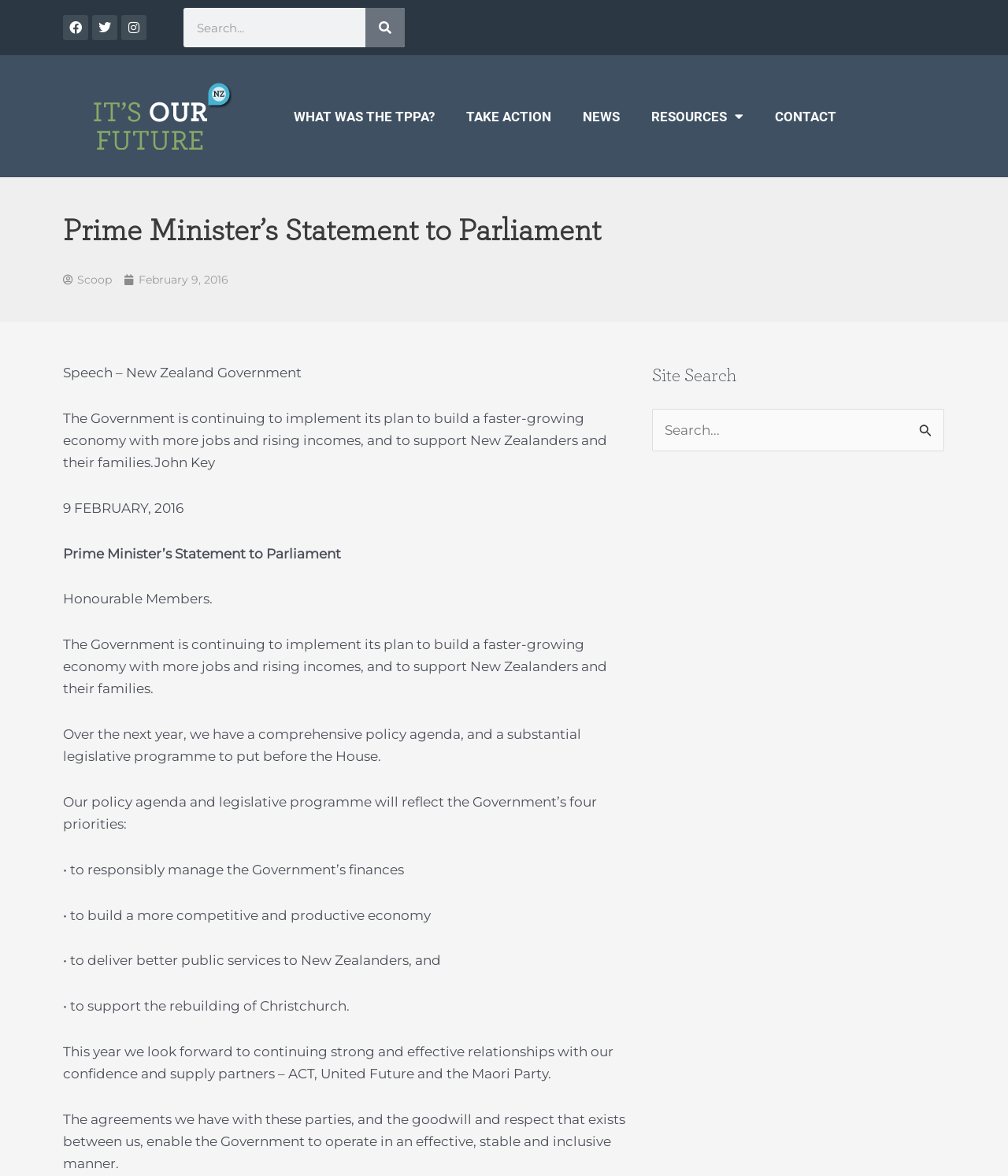Provide the bounding box coordinates of the HTML element described by the text: "parent_node: Search for: name="s" placeholder="Search..."".

[0.647, 0.348, 0.937, 0.384]